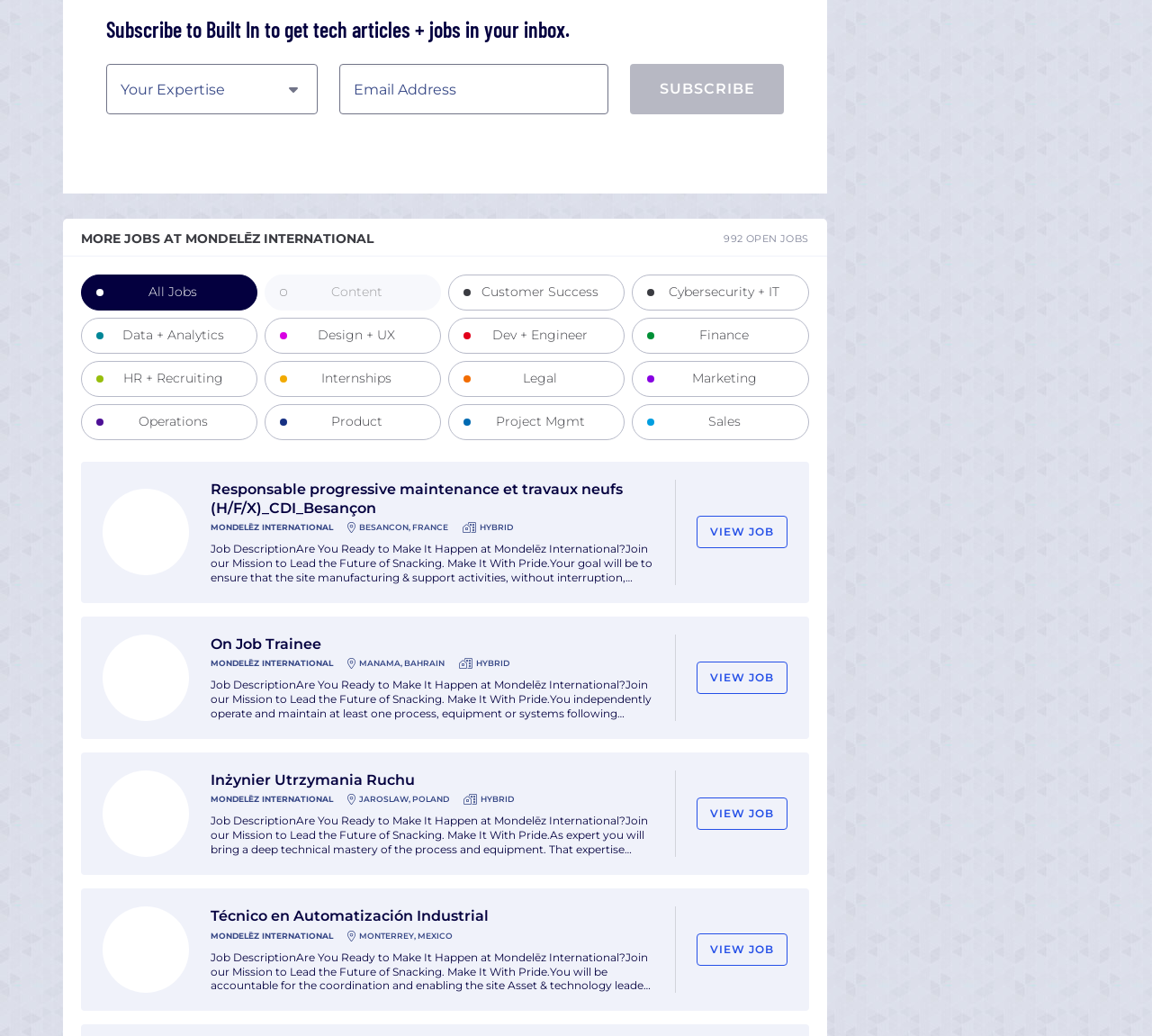Using the information in the image, give a comprehensive answer to the question: 
What is the expected weekly pay range for interns?

According to the webpage, the expected weekly pay range for interns is $650 - $750, as mentioned in the 'Compensation' section.